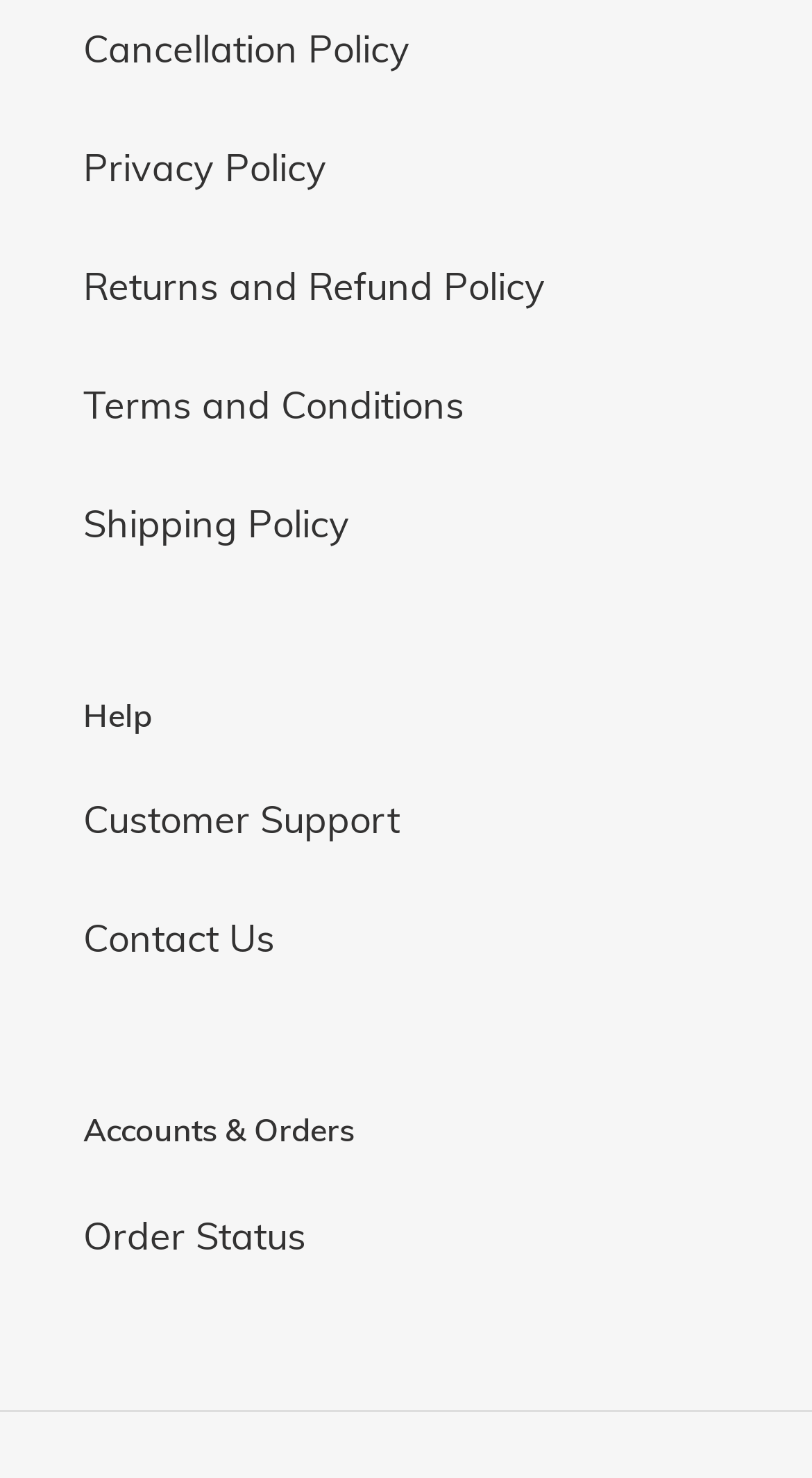Please specify the bounding box coordinates of the element that should be clicked to execute the given instruction: 'contact customer support'. Ensure the coordinates are four float numbers between 0 and 1, expressed as [left, top, right, bottom].

[0.103, 0.539, 0.492, 0.571]